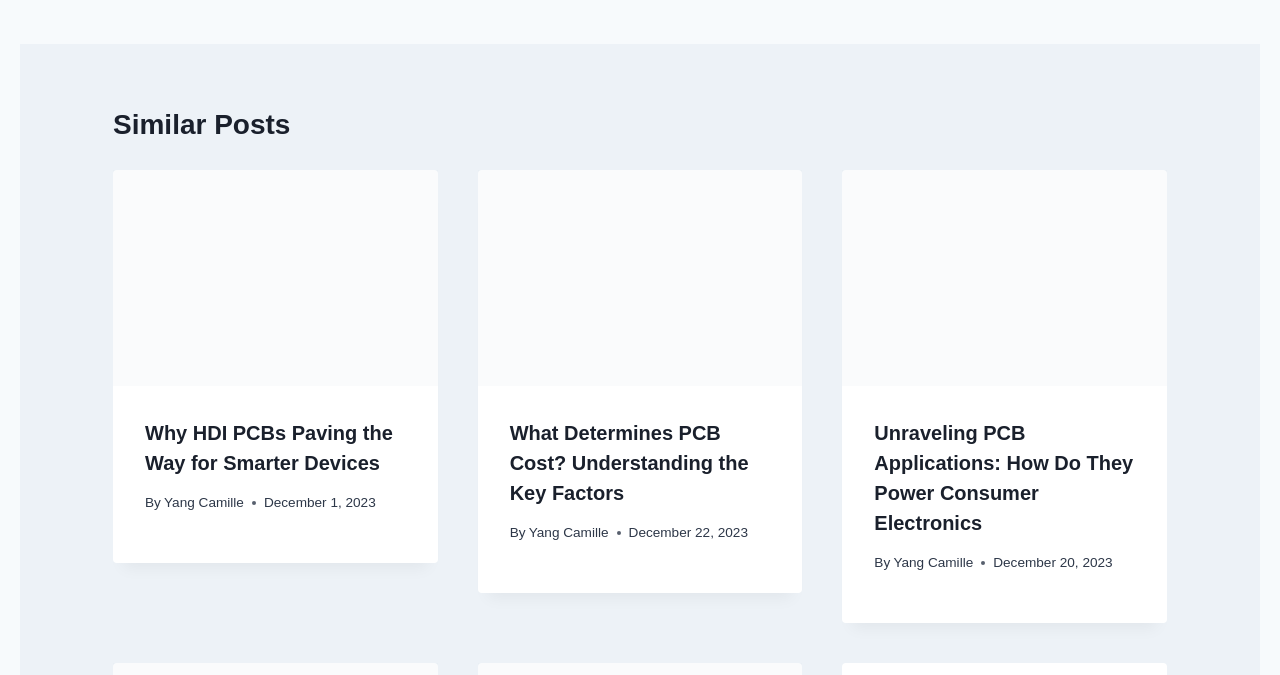What is the topic of the articles on this page?
Deliver a detailed and extensive answer to the question.

I analyzed the titles and content of the articles and found that they are all related to Printed Circuit Boards (PCBs), discussing their applications, cost factors, and impact on smarter devices.